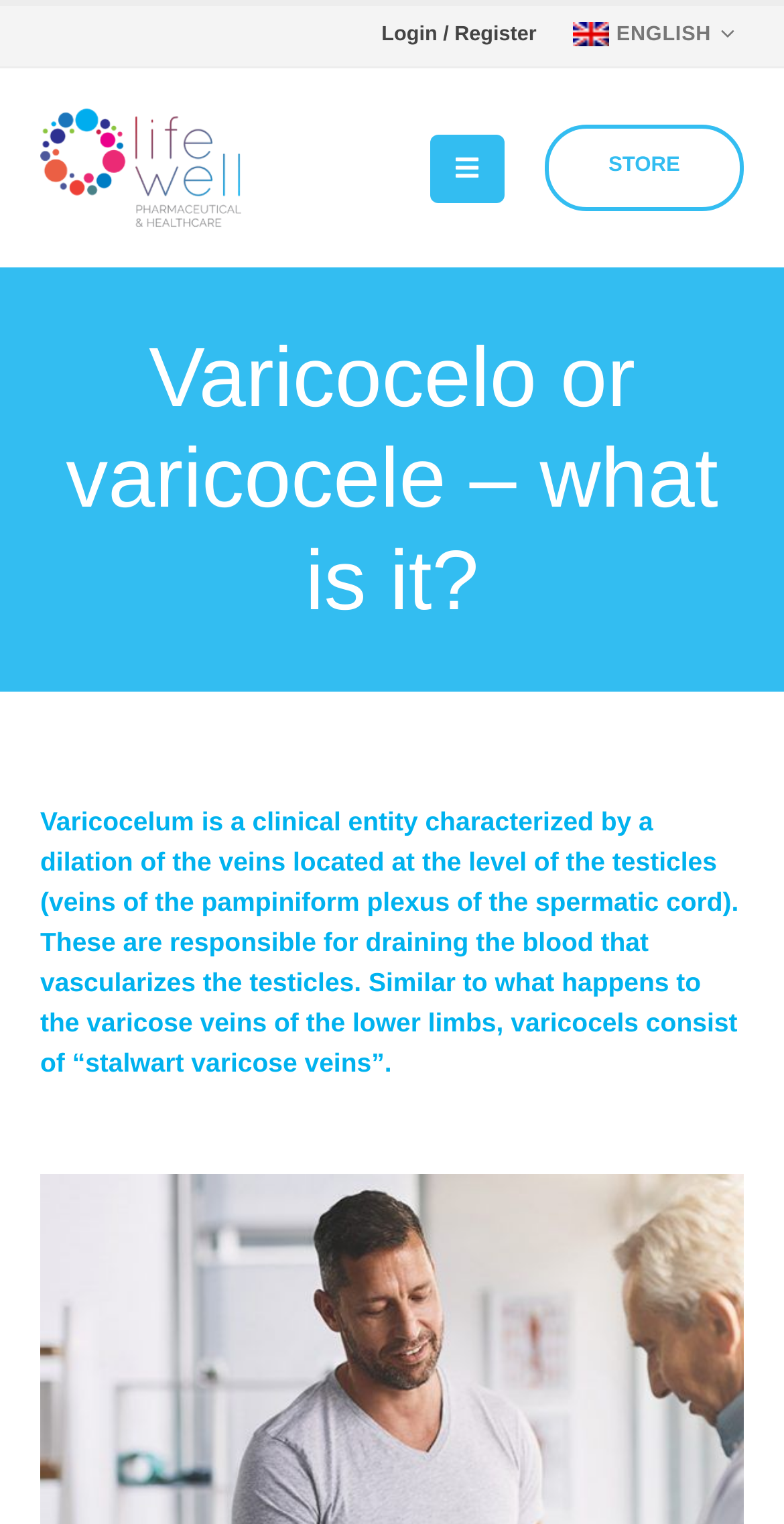Determine the bounding box coordinates of the target area to click to execute the following instruction: "Learn about ClimaCare Gel Vaginal."

[0.051, 0.024, 0.354, 0.041]